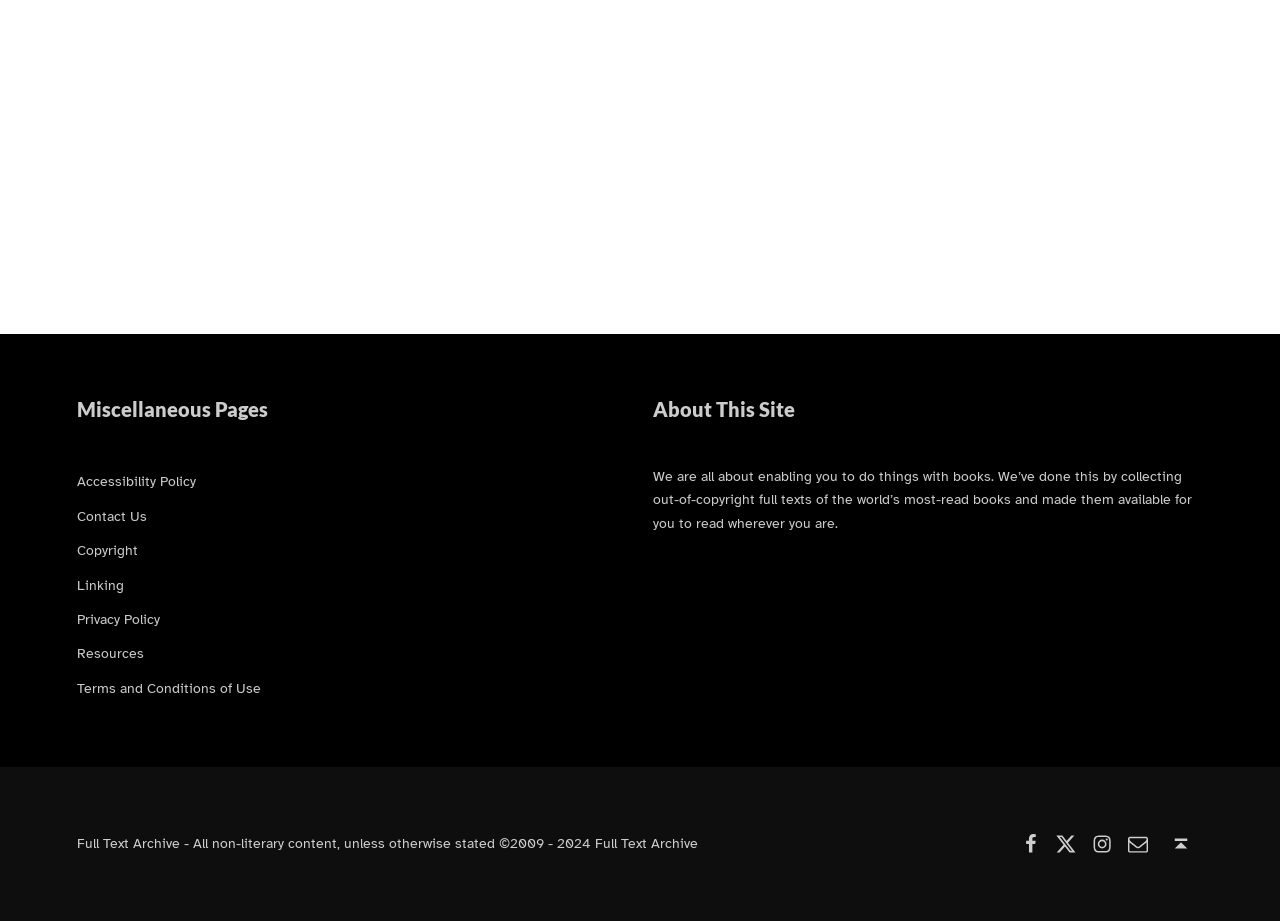Determine the bounding box coordinates for the element that should be clicked to follow this instruction: "go to Accessibility Policy". The coordinates should be given as four float numbers between 0 and 1, in the format [left, top, right, bottom].

[0.06, 0.513, 0.153, 0.532]